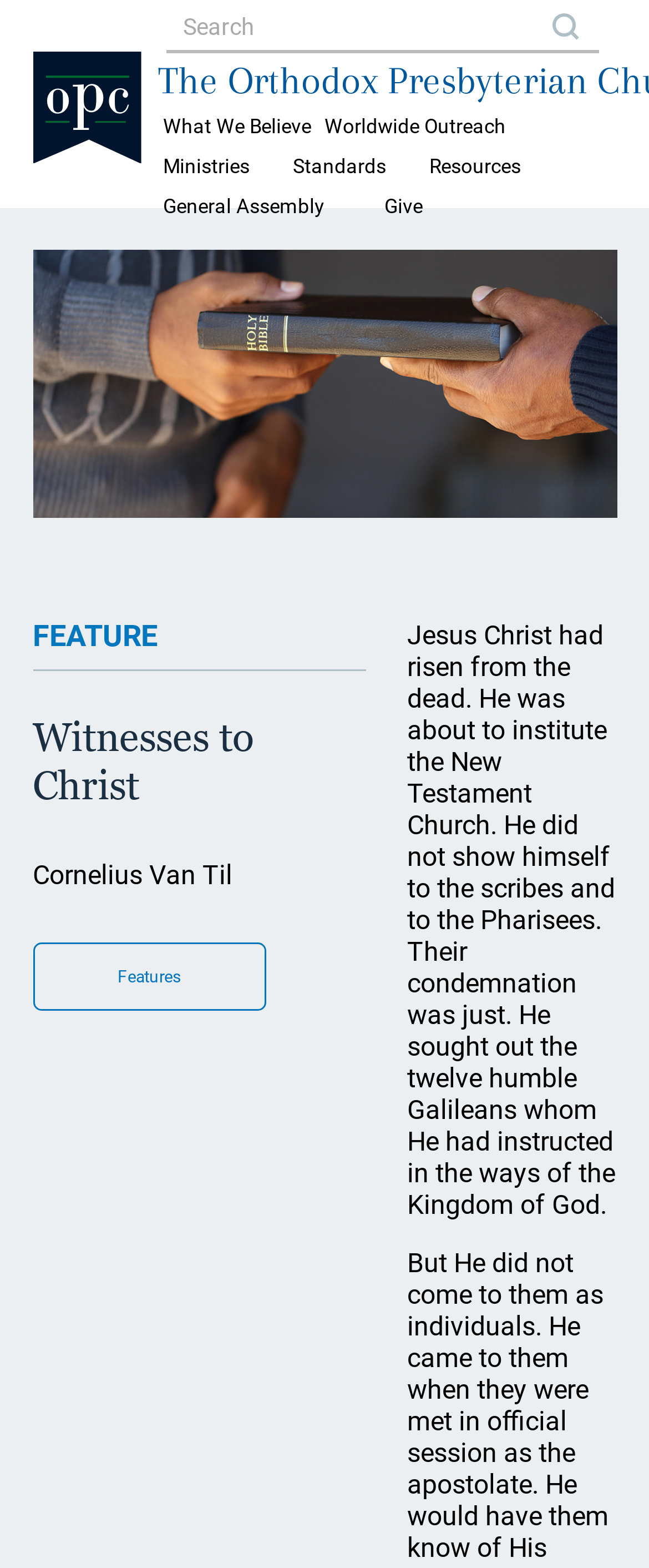Describe all significant elements and features of the webpage.

The webpage appears to be an article or feature page from the Orthodox Presbyterian Church. At the top, there are five tabs or menu items: "What We Believe", "Worldwide Outreach", "Ministries", "Standards", and "Resources", which are evenly spaced across the top of the page.

Below these tabs, there are two links: "General Assembly" and "Give", which are positioned side by side. To the left of these links, there is a smaller link "OPC" with an accompanying image of the OPC logo.

On the left side of the page, there is a search box with a description "Matches against any of the words, i.e., logical OR, unless enclosed in quotes." Below the search box, there is a small empty space, and then a heading "FEATURE" with a link to "FEATURE" below it. 

Further down, there is another heading "Witnesses to Christ", followed by a paragraph of text about Cornelius Van Til, and a link to "Features". The main content of the page is a passage of text that describes Jesus Christ's resurrection and the institution of the New Testament Church, which takes up most of the page.